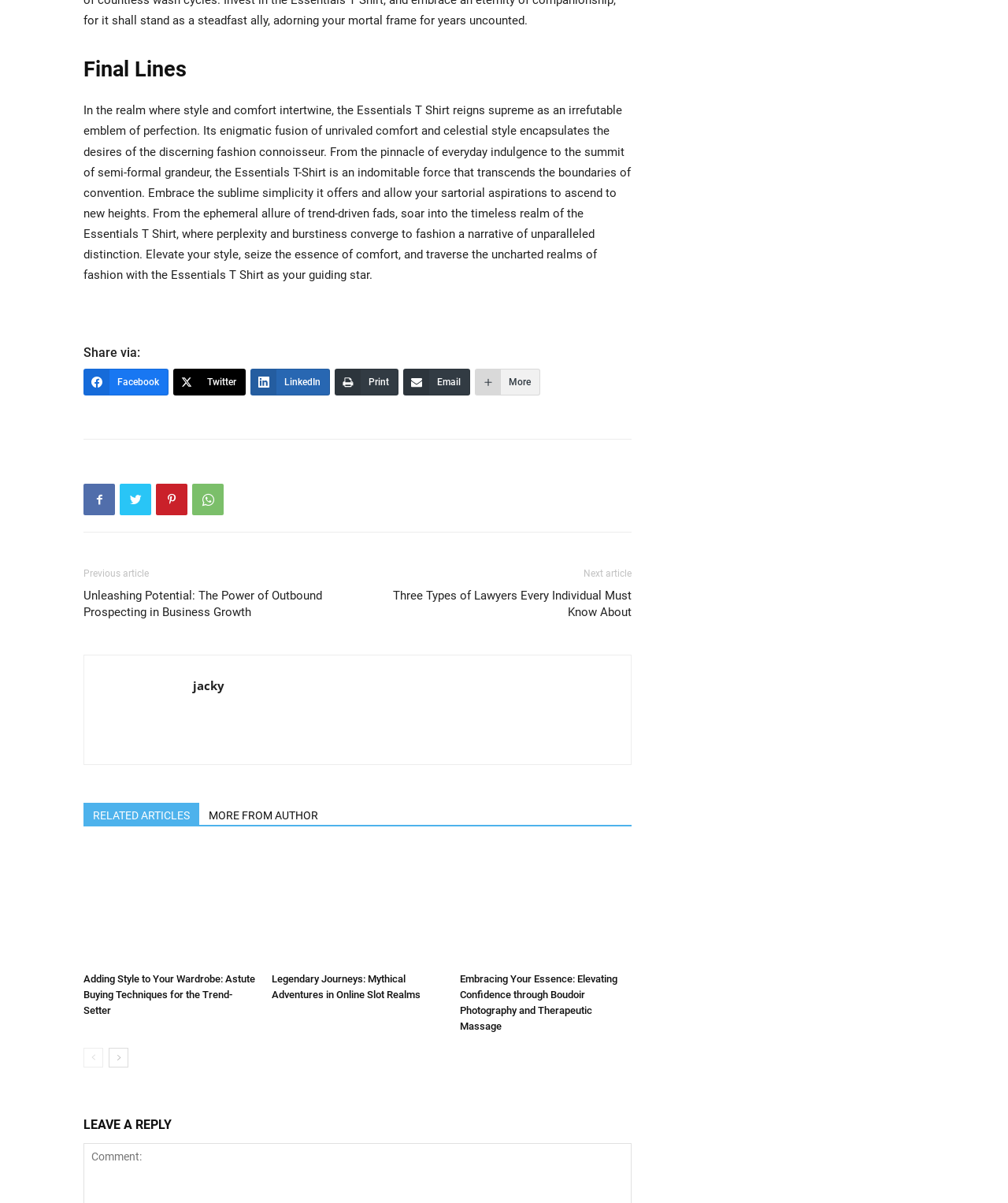Identify the bounding box coordinates of the area that should be clicked in order to complete the given instruction: "View related articles". The bounding box coordinates should be four float numbers between 0 and 1, i.e., [left, top, right, bottom].

[0.083, 0.668, 0.198, 0.686]